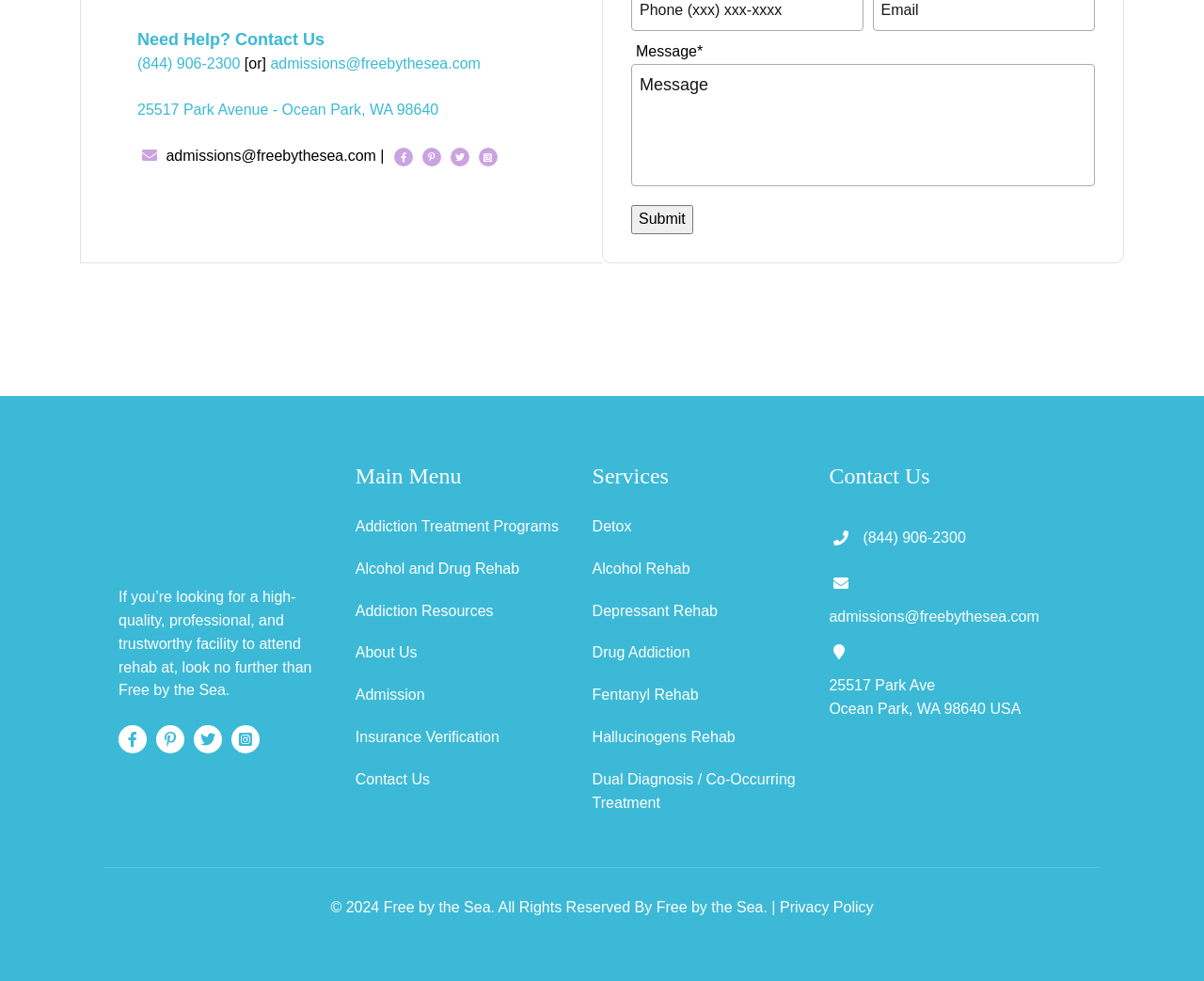Please mark the clickable region by giving the bounding box coordinates needed to complete this instruction: "Contact us by phone".

[0.114, 0.057, 0.2, 0.073]